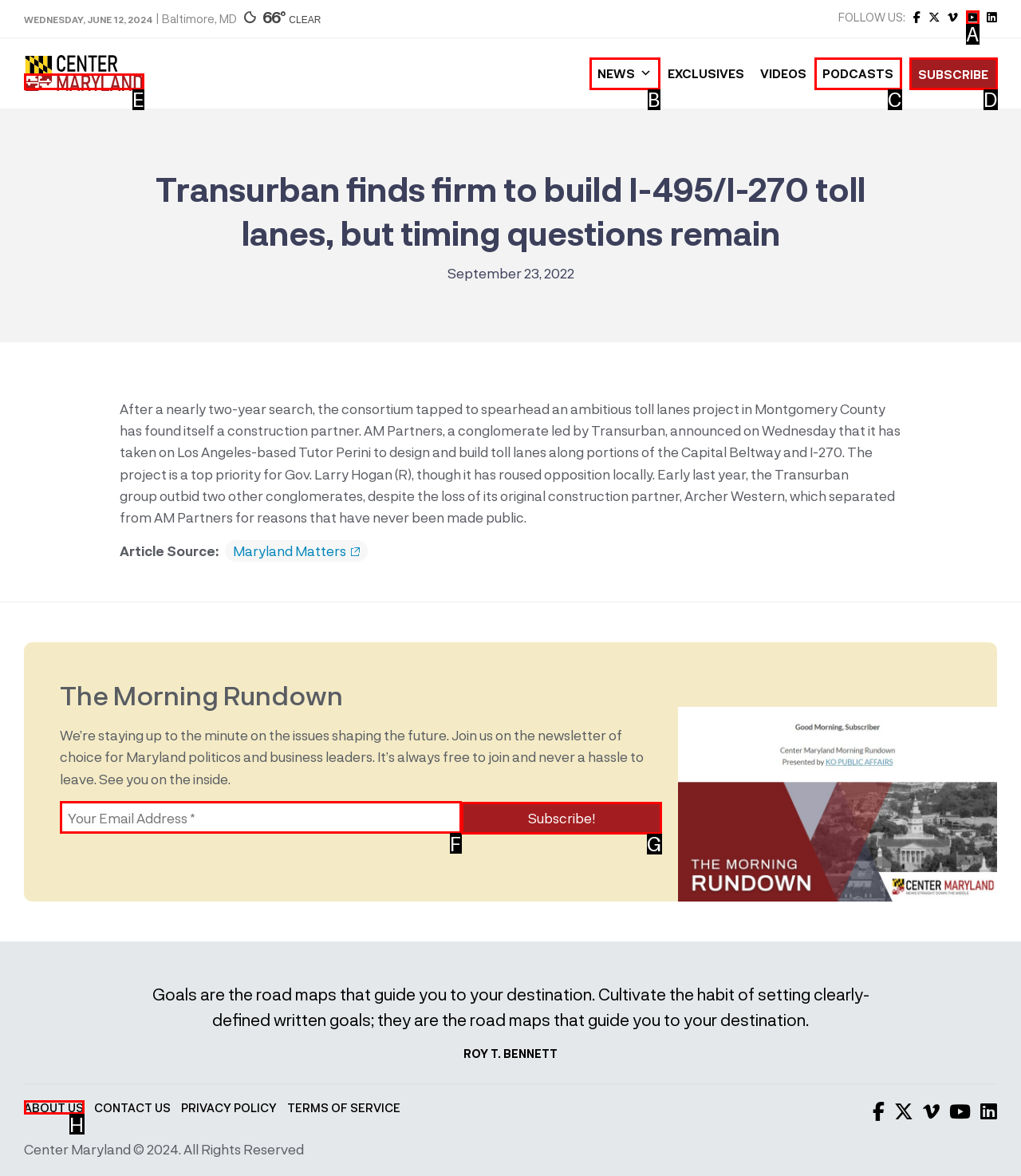Tell me which one HTML element I should click to complete this task: Subscribe to the newsletter Answer with the option's letter from the given choices directly.

G